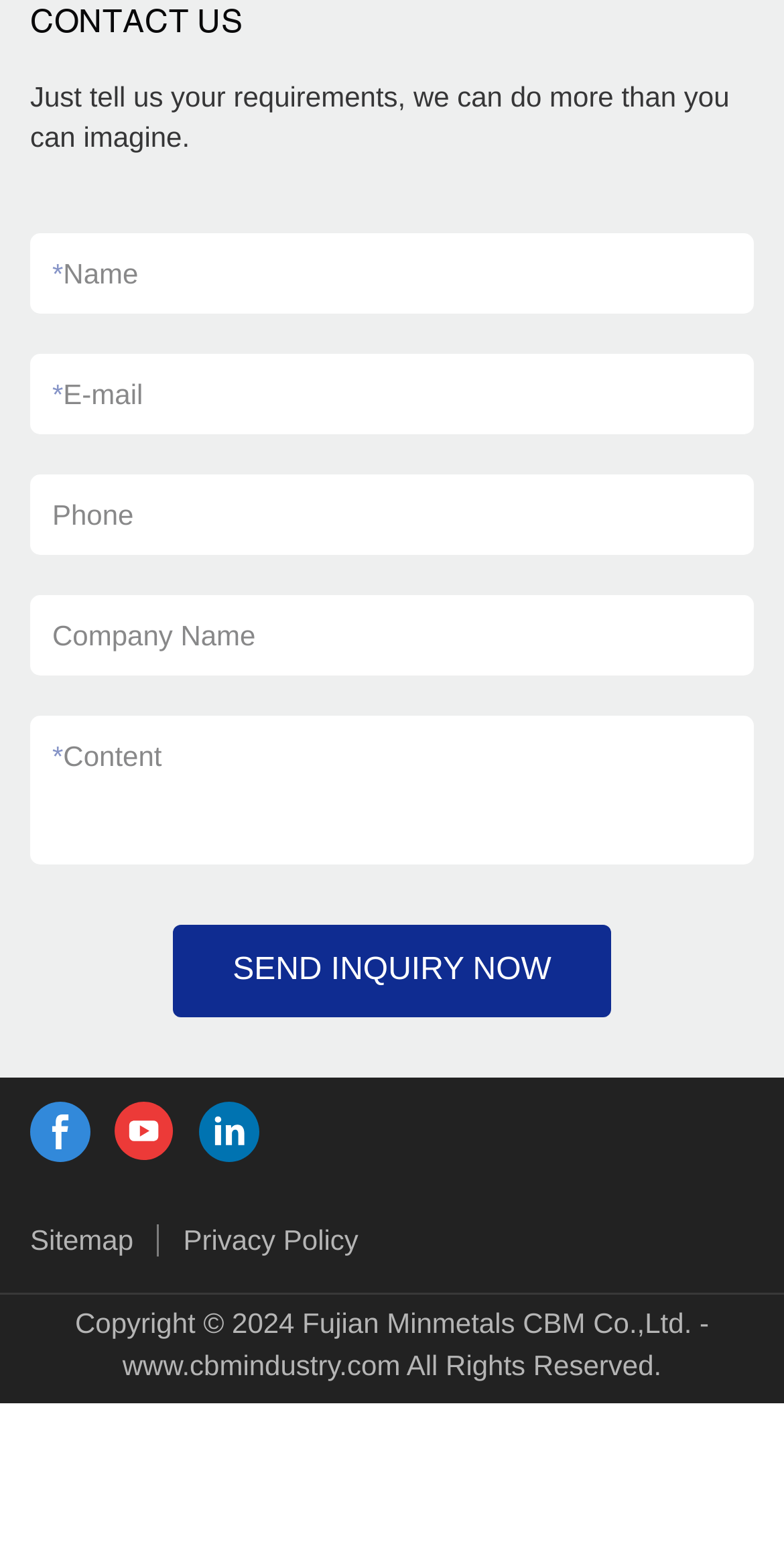Respond to the question below with a concise word or phrase:
What is the purpose of the form?

Contact Us